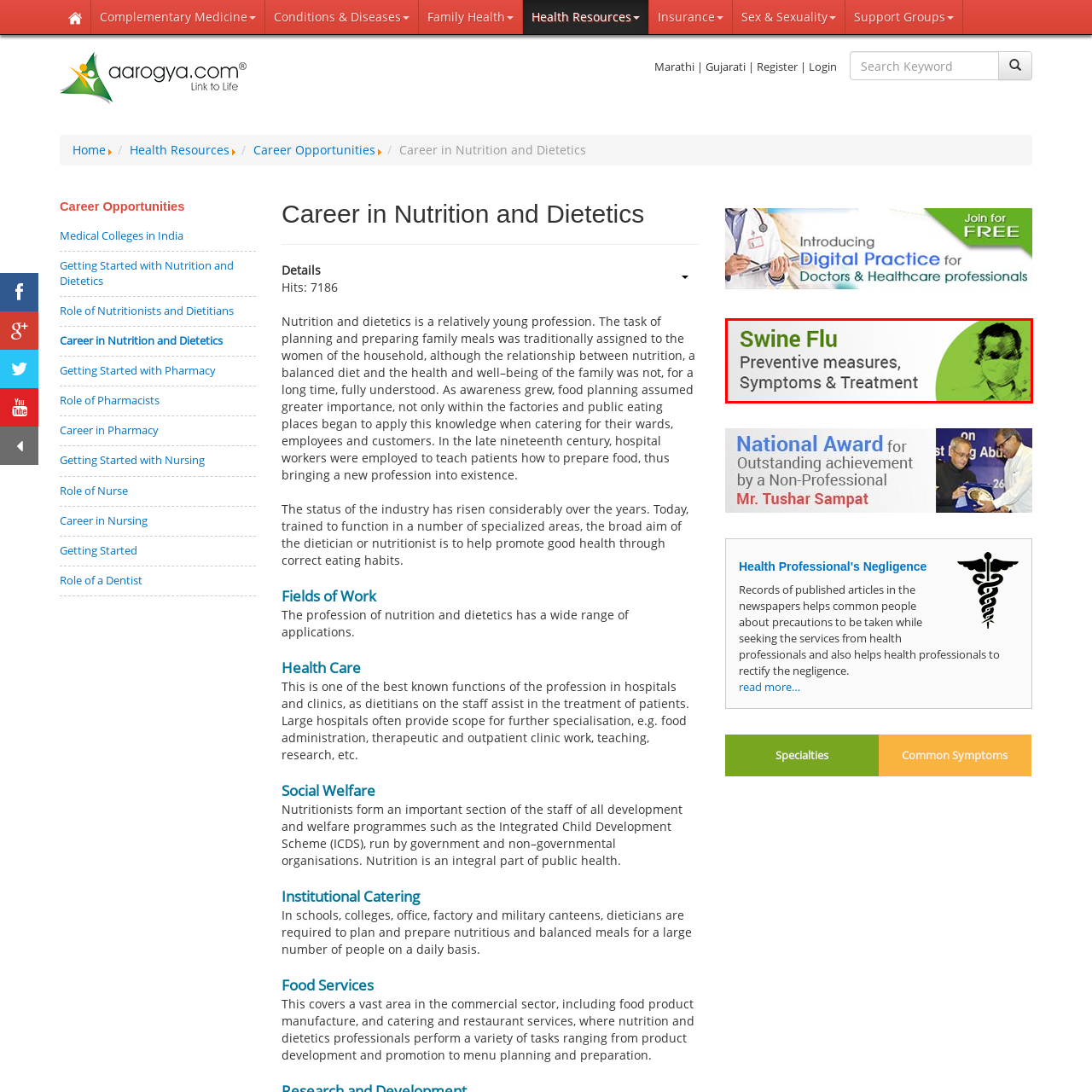Examine the content inside the red boundary in the image and give a detailed response to the following query: What is the purpose of the accompanying text in the image?

The caption states that the accompanying text serves to inform viewers about essential practices for maintaining well-being during flu outbreaks, which suggests that the text is providing important information to the viewer.